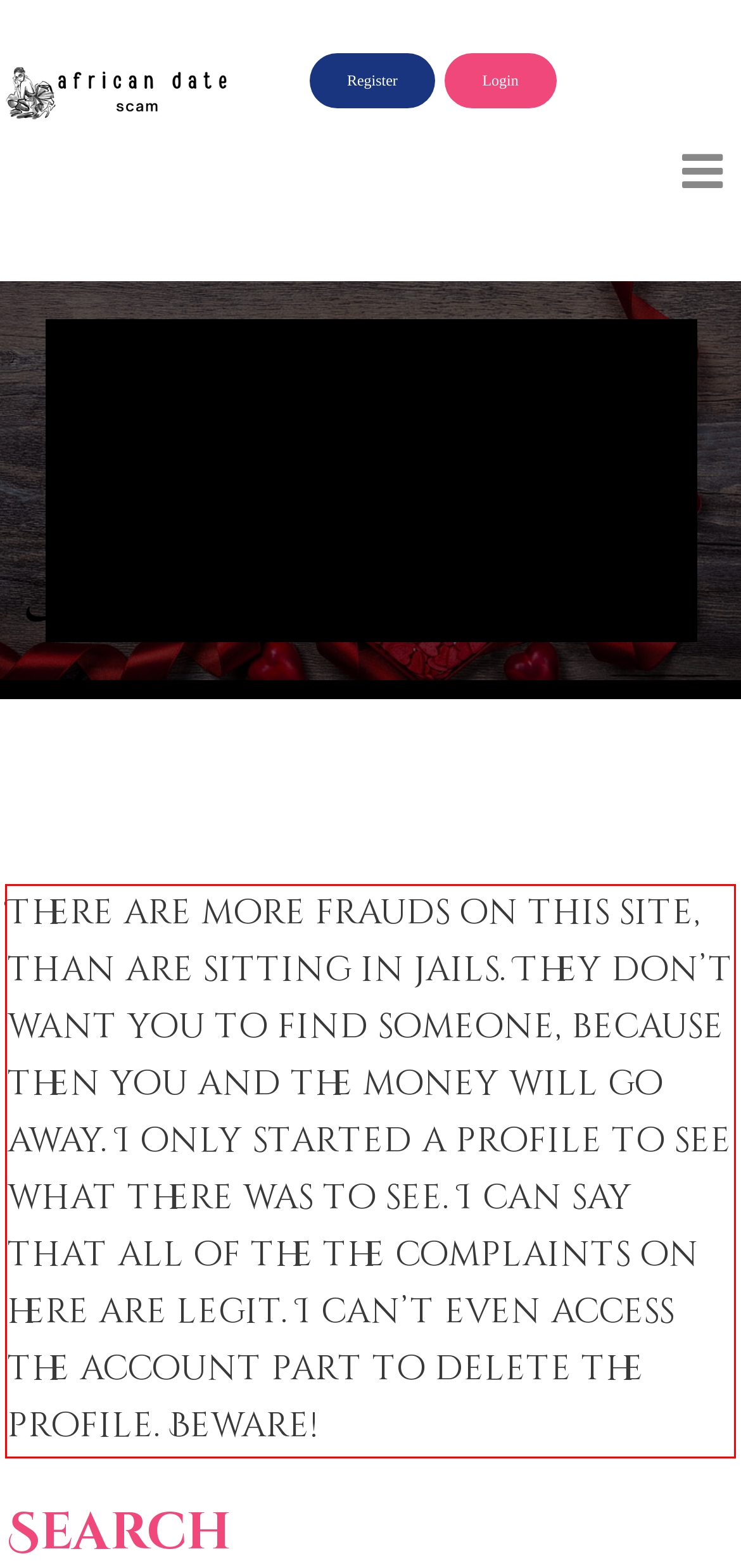You are provided with a screenshot of a webpage that includes a UI element enclosed in a red rectangle. Extract the text content inside this red rectangle.

There are more frauds on this site, than are sitting in jails. They don’t want you to find someone, because then you and the money will go away. I only started a profile to see what there was to see. I can say that all of the the complaints on here are legit. I can’t even access the account part to delete the profile. Beware!